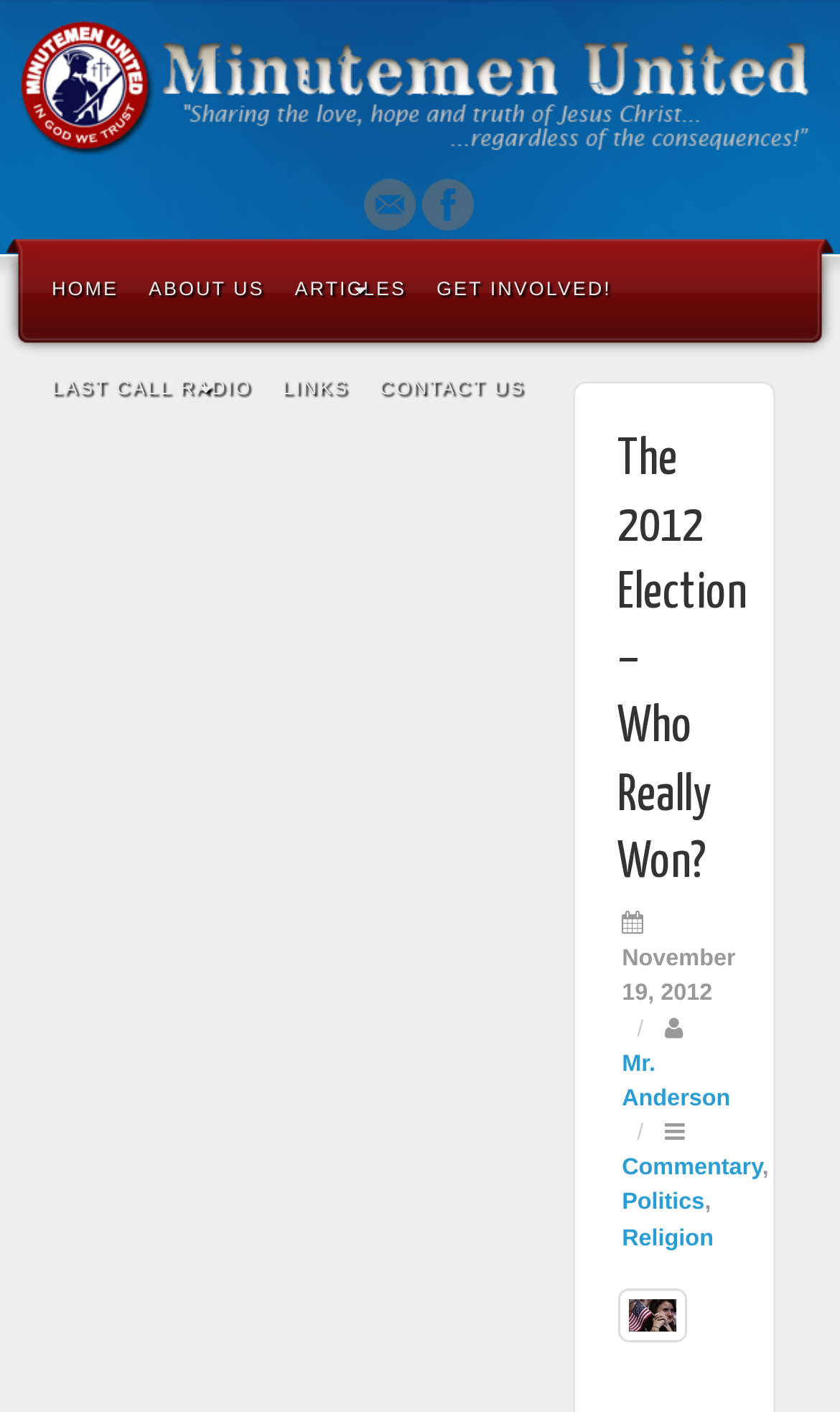Locate the bounding box coordinates of the element that should be clicked to execute the following instruction: "check Facebook page".

[0.503, 0.126, 0.567, 0.163]